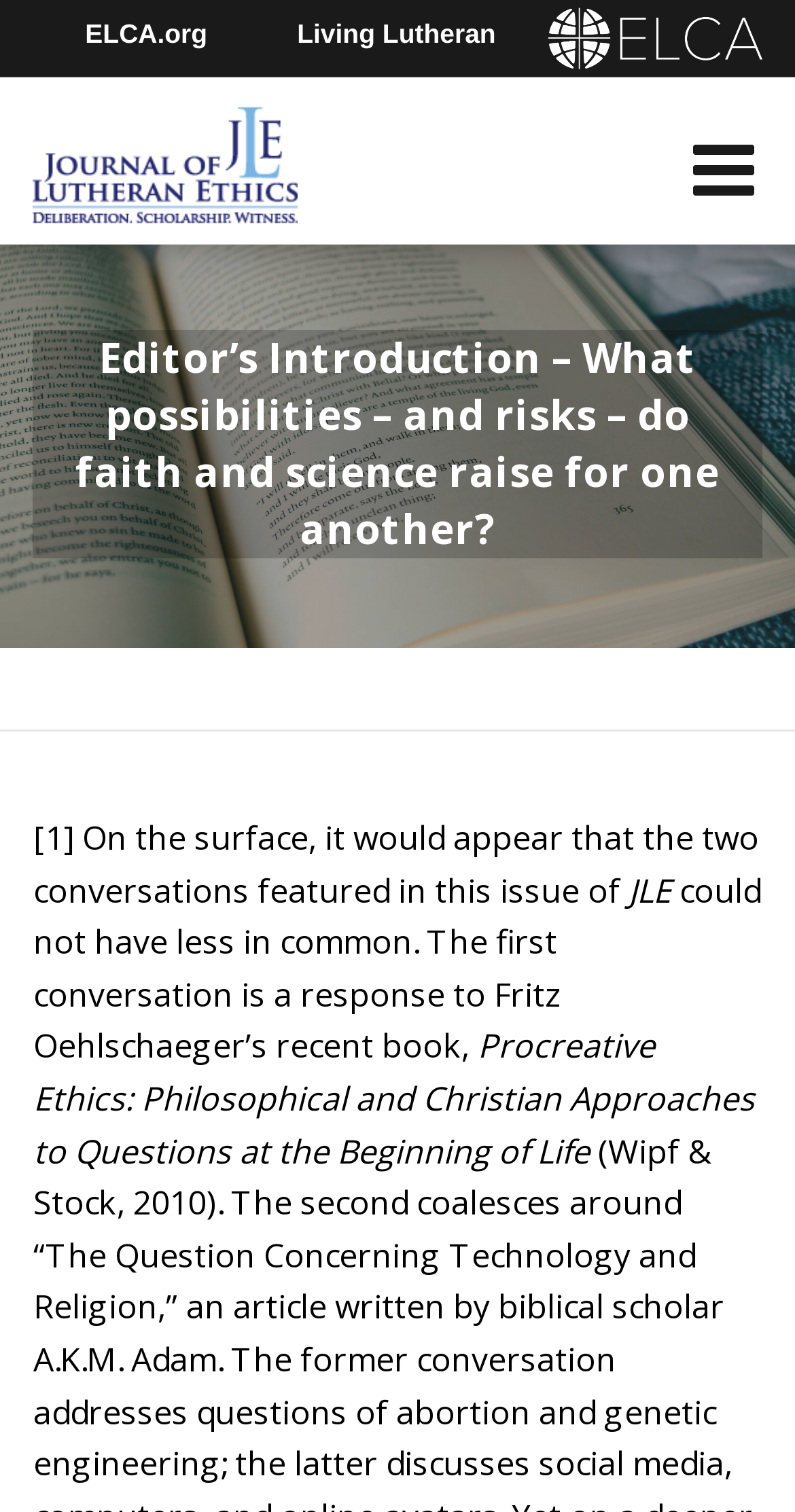Extract the bounding box coordinates for the UI element described by the text: "alt="Journal of Lutheran Ethics Logo"". The coordinates should be in the form of [left, top, right, bottom] with values between 0 and 1.

[0.042, 0.092, 0.375, 0.121]